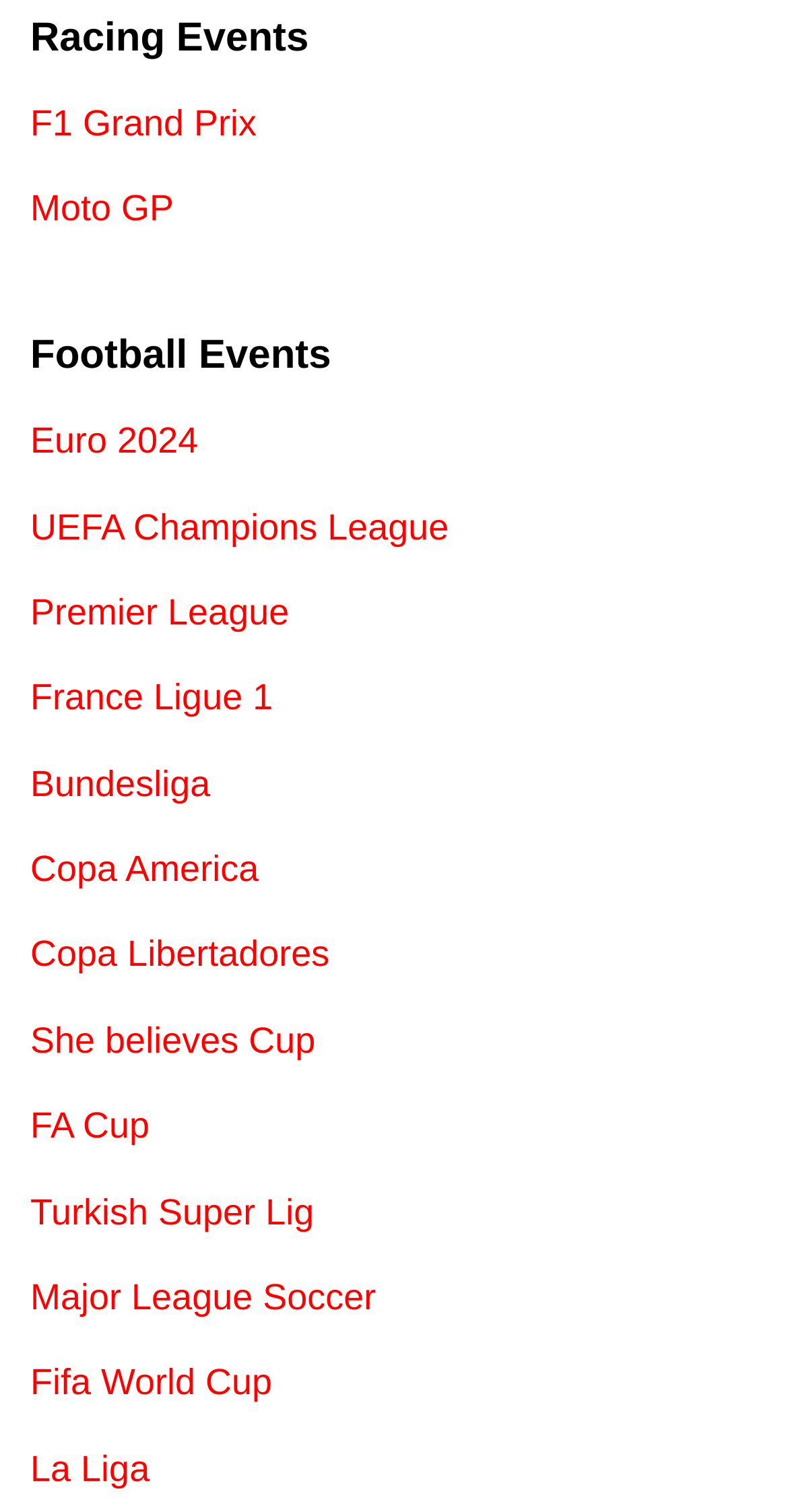Please identify the bounding box coordinates of the element's region that I should click in order to complete the following instruction: "Learn about Moto GP". The bounding box coordinates consist of four float numbers between 0 and 1, i.e., [left, top, right, bottom].

[0.038, 0.125, 0.221, 0.151]